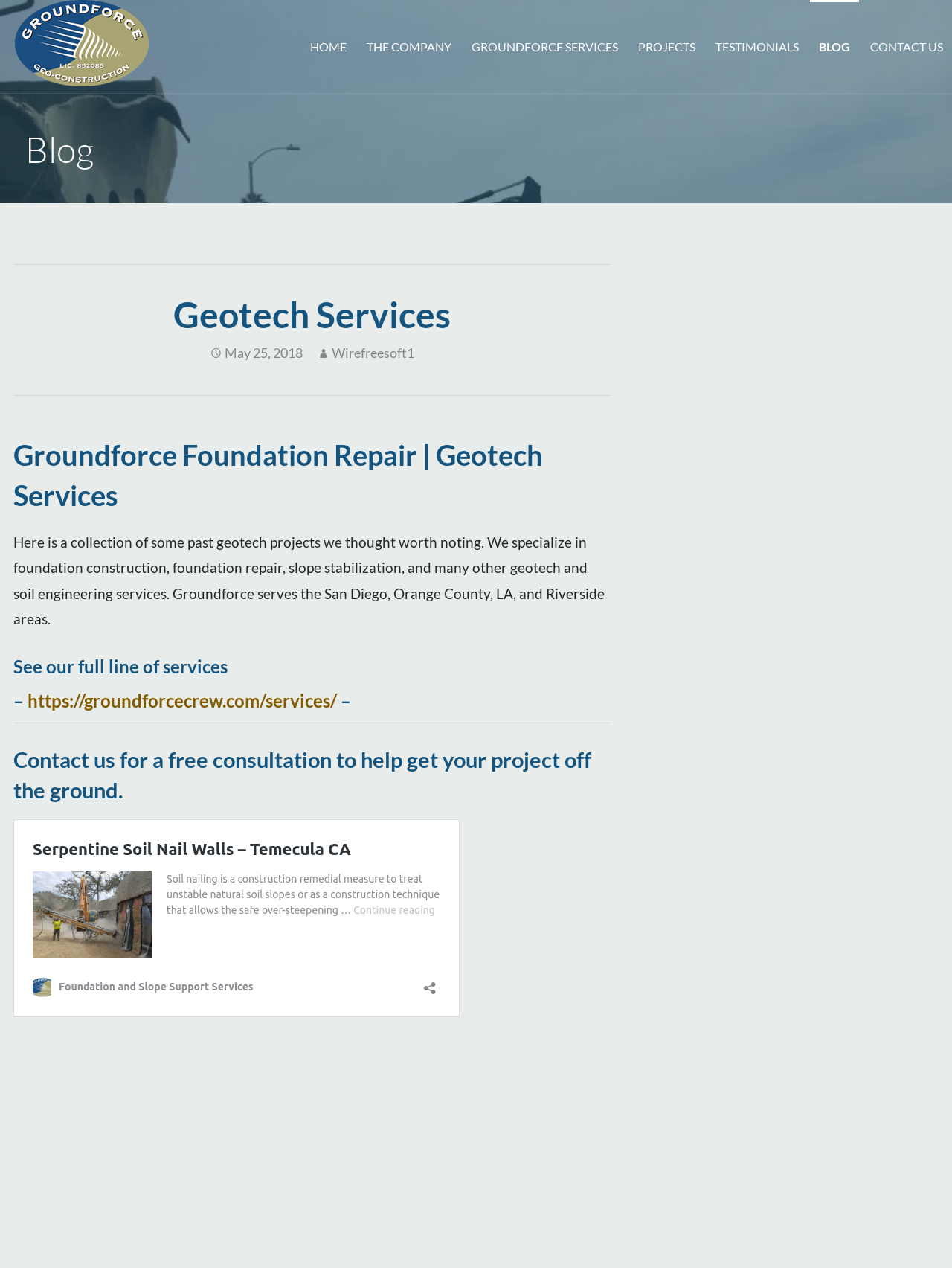What services does Groundforce provide?
Based on the visual information, provide a detailed and comprehensive answer.

The webpage mentions that Groundforce specializes in foundation construction, foundation repair, slope stabilization, and many other geotech and soil engineering services.